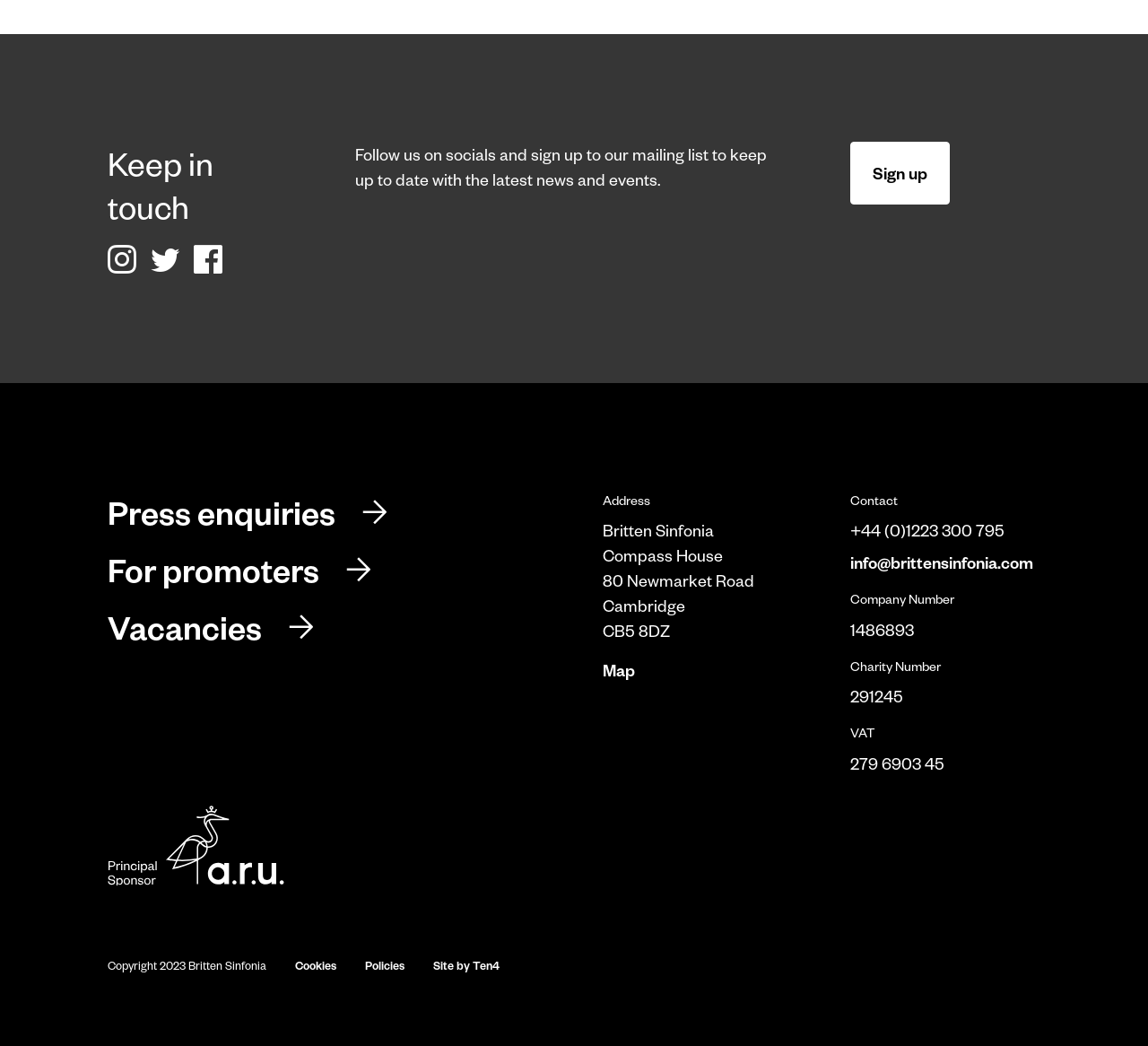Give a one-word or short phrase answer to the question: 
What is the name of the organization?

Britten Sinfonia